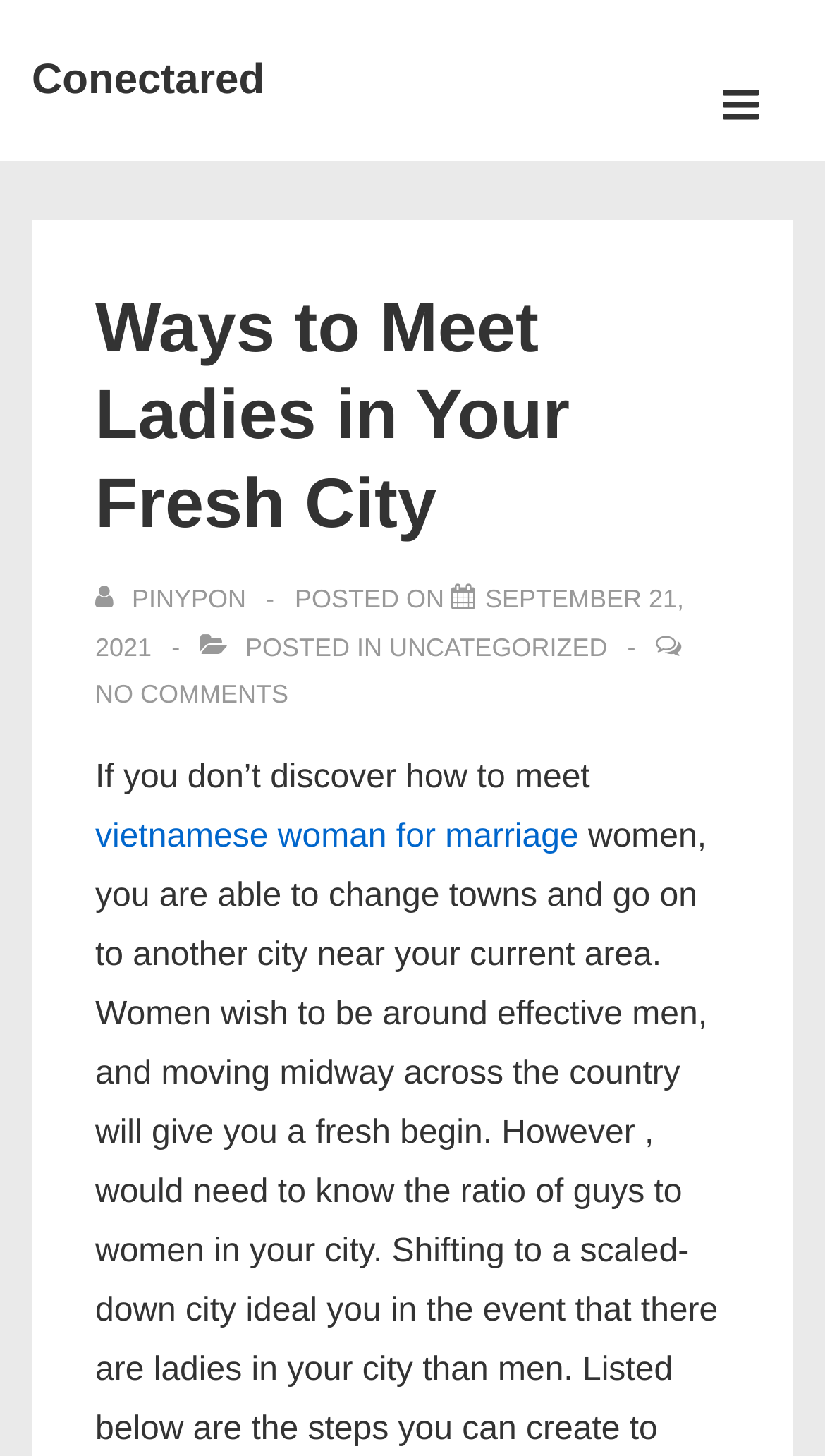Provide a one-word or one-phrase answer to the question:
What is the date of the current post?

SEPTEMBER 21, 2021